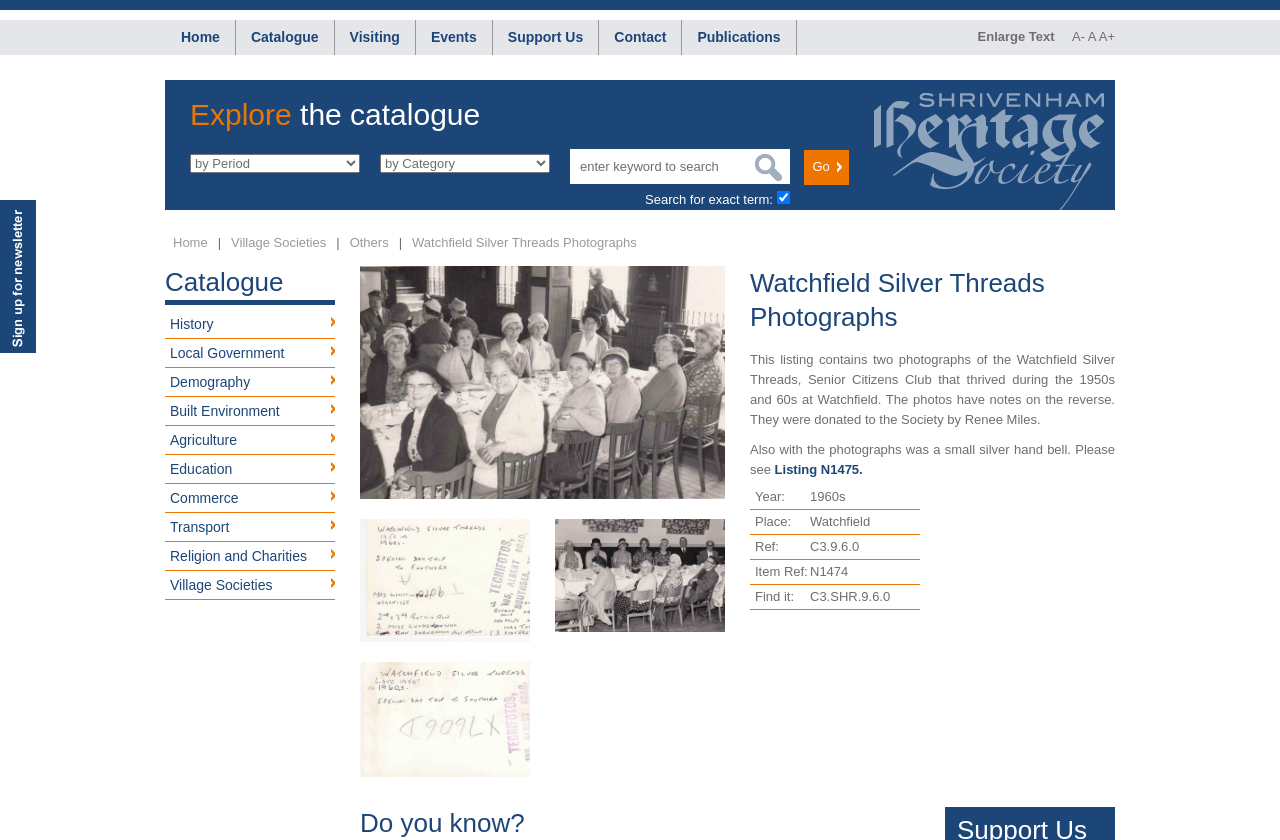Identify the bounding box coordinates for the element you need to click to achieve the following task: "Check out 'Rugs'". Provide the bounding box coordinates as four float numbers between 0 and 1, in the form [left, top, right, bottom].

None